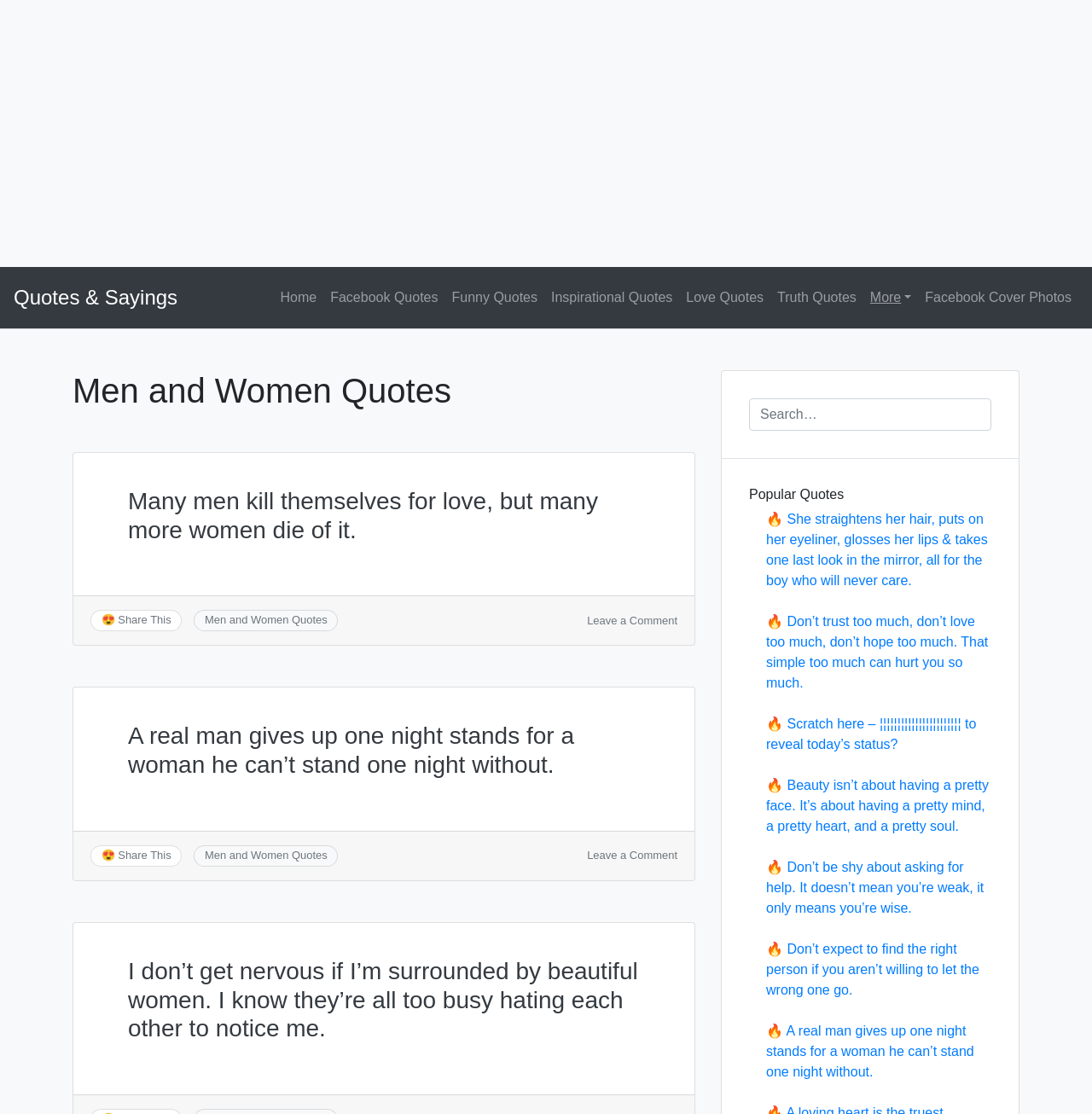Summarize the webpage with a detailed and informative caption.

This webpage is an archive of quotes and sayings about men and women. At the top, there is an advertisement iframe. Below the advertisement, there is a heading that reads "Quotes & Sayings" with a link to the same title. To the right of the heading, there are several links to different categories of quotes, including "Home", "Facebook Quotes", "Funny Quotes", "Inspirational Quotes", "Love Quotes", "Truth Quotes", and "More".

Below the links, there is a header that reads "Men and Women Quotes". Underneath the header, there are several articles, each containing a quote about men and women. The quotes are presented in a large font size and are followed by a link to share the quote. Below each quote, there are links to leave a comment and to view more quotes.

To the right of the articles, there is a search bar with a placeholder text "Search…". Below the search bar, there is a heading that reads "Popular Quotes". Underneath the heading, there are several links to popular quotes, each preceded by a fire emoji 🔥. The quotes are about various topics, including relationships, beauty, and wisdom.

Overall, the webpage is a collection of quotes and sayings about men and women, with a focus on relationships and personal growth. The layout is organized and easy to navigate, with clear headings and links to different categories of quotes.